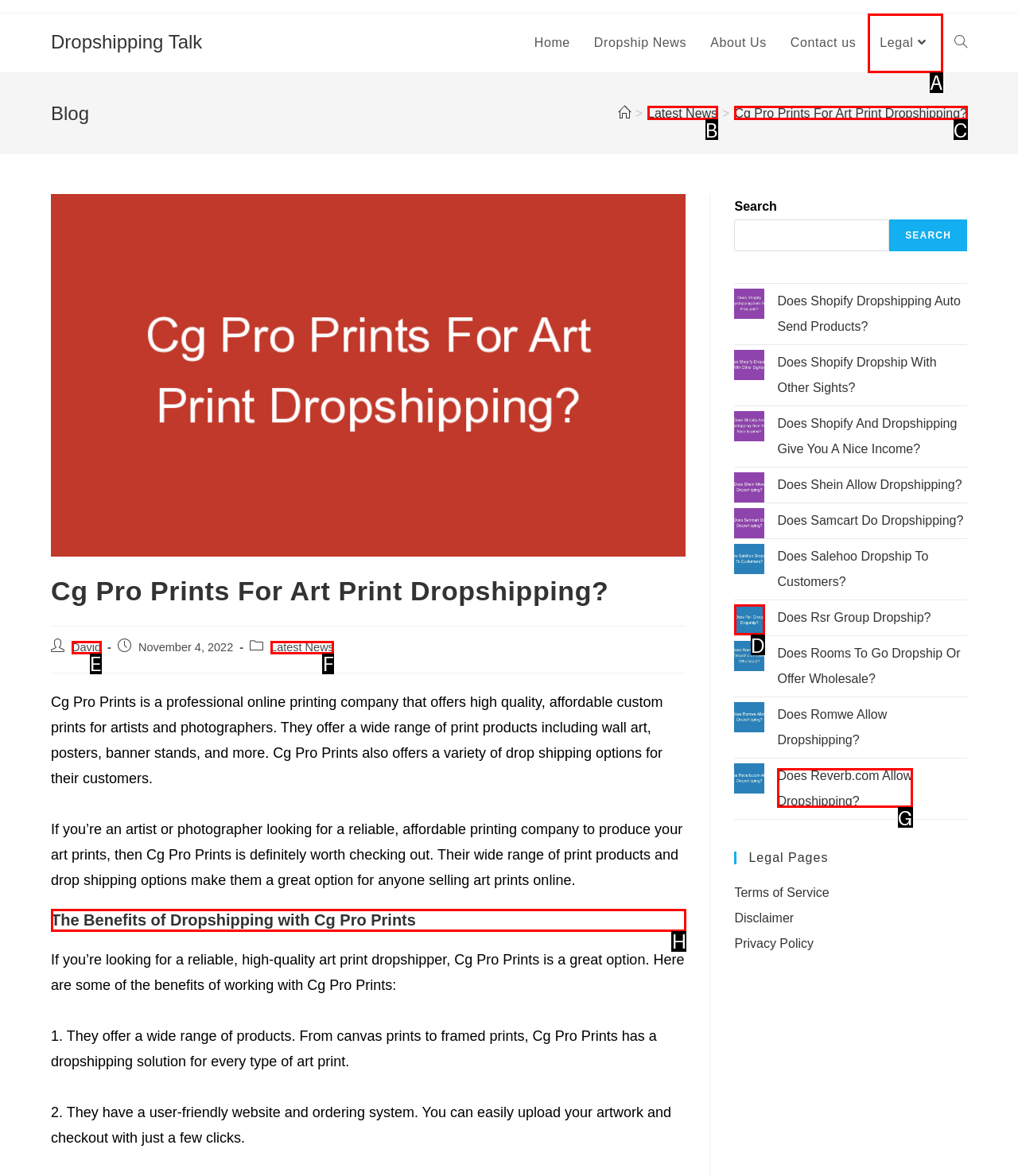Which HTML element should be clicked to complete the following task: Read the 'The Benefits of Dropshipping with Cg Pro Prints' article?
Answer with the letter corresponding to the correct choice.

H